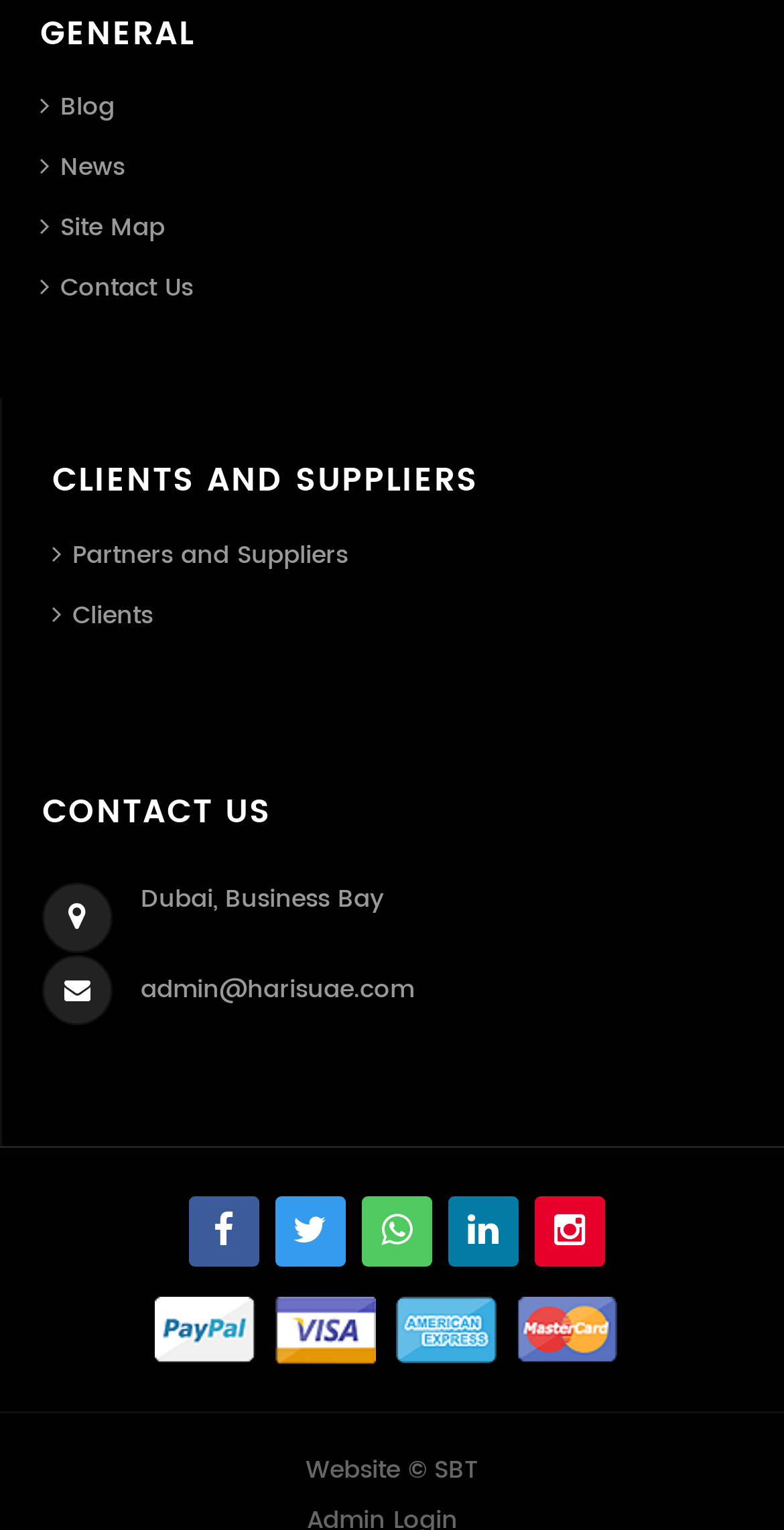Please examine the image and answer the question with a detailed explanation:
What is the email address to contact?

I looked for the contact information on the webpage and found the email address 'admin@harisuae.com' under the 'CONTACT US' heading.